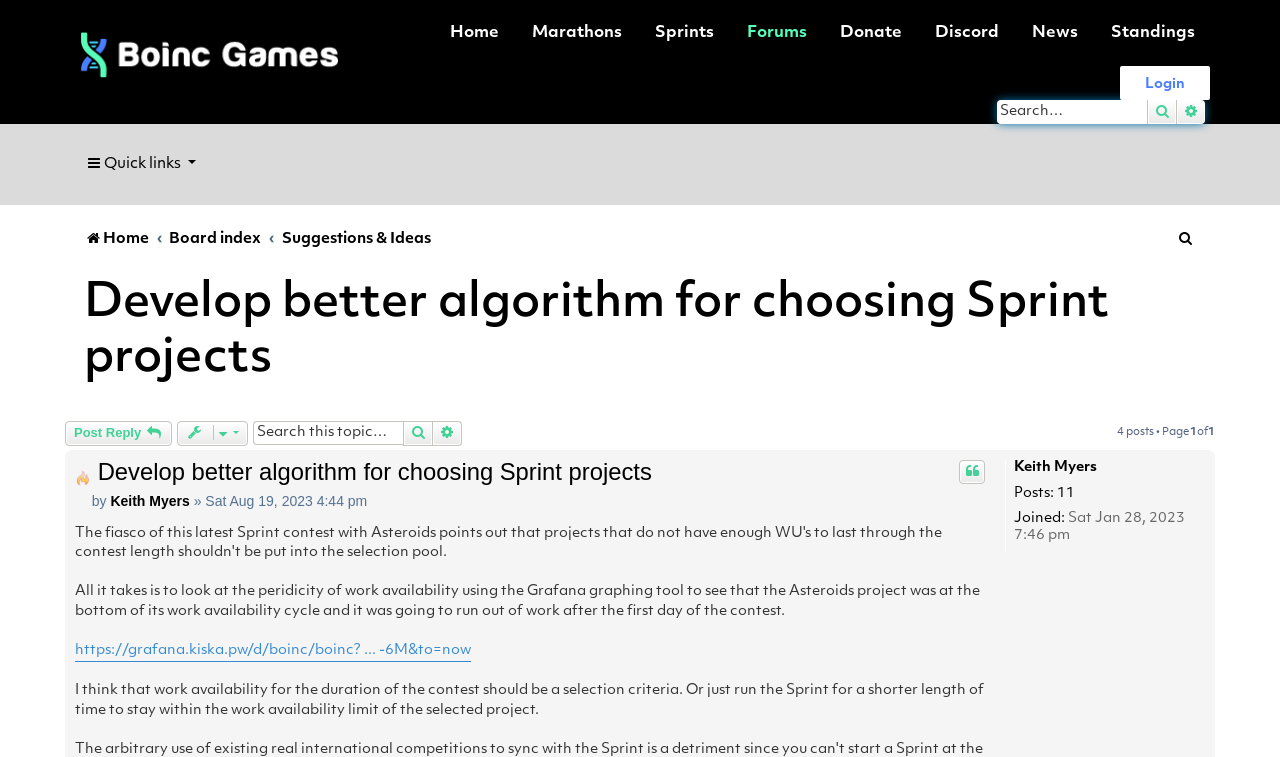Determine the bounding box coordinates of the clickable element to complete this instruction: "Quote a post". Provide the coordinates in the format of four float numbers between 0 and 1, [left, top, right, bottom].

[0.749, 0.607, 0.77, 0.639]